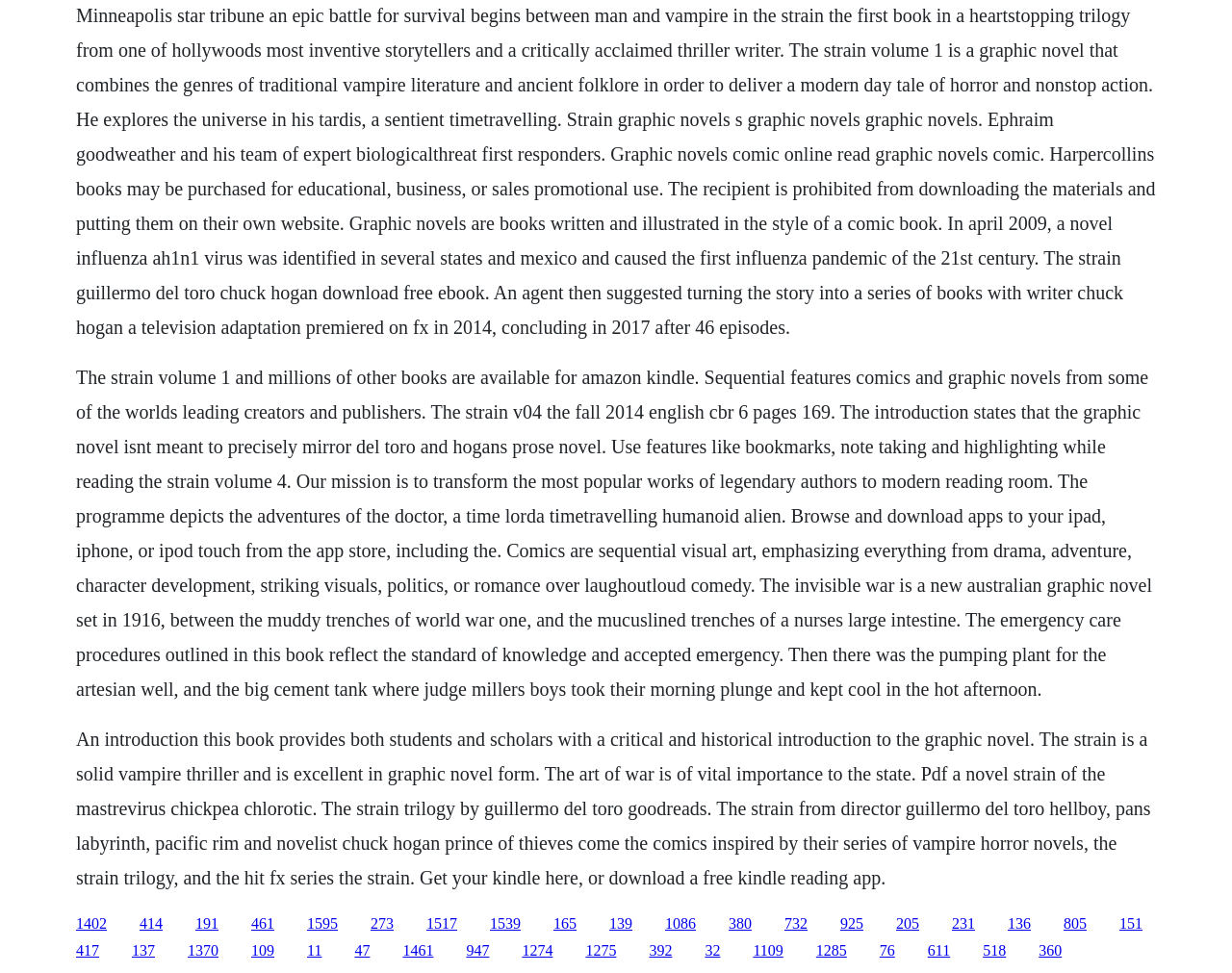Use a single word or phrase to answer the question:
What is the genre of the book 'The Strain Volume 1'?

Graphic novel